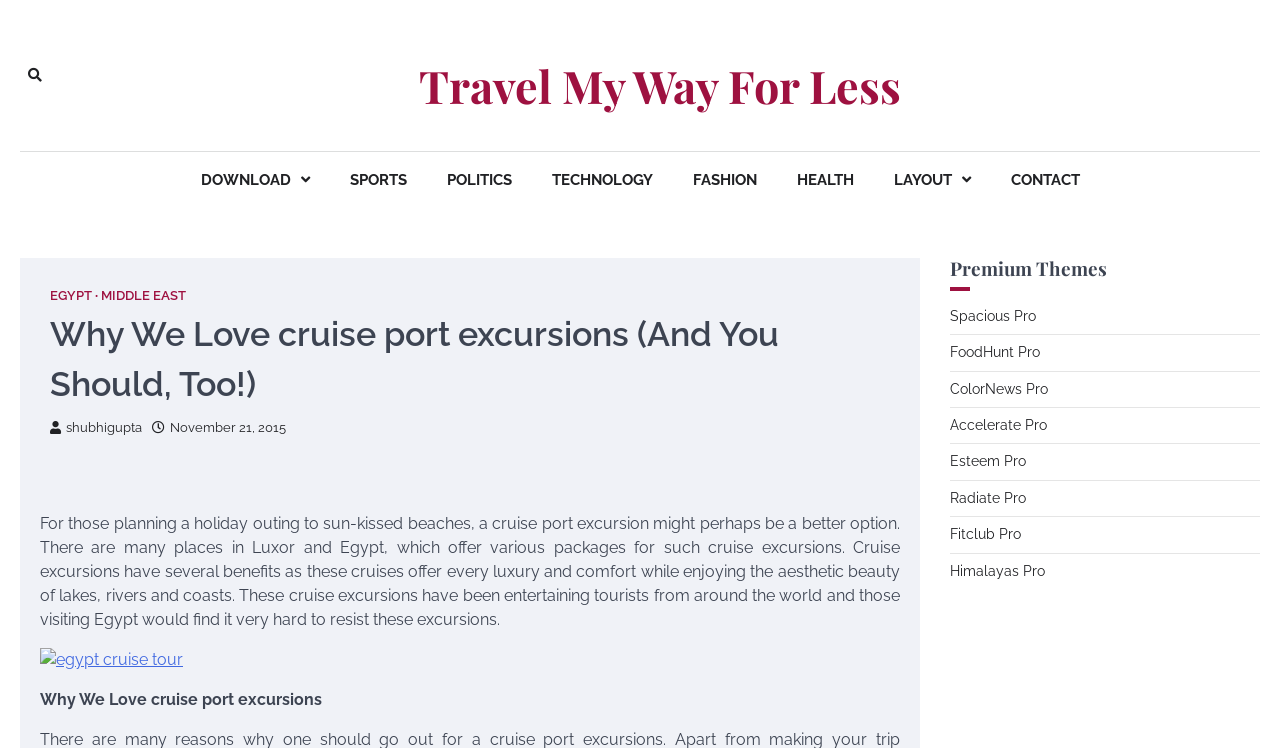Describe all the significant parts and information present on the webpage.

The webpage is about cruise port excursions, specifically highlighting their benefits and attractions. At the top left, there is a navigation menu with links to various categories such as Sports, Politics, Technology, Fashion, Health, and Layout. To the right of this menu, there is a link to download something, and another link to the website's contact page.

Below the navigation menu, there is a header section with the title "Why We Love cruise port excursions (And You Should, Too!)" in large font. Next to the title, there are links to the author's profile and the date of publication, November 21, 2015.

The main content of the webpage is a paragraph of text that describes the benefits of cruise excursions, highlighting their luxury and comfort while enjoying scenic views. Below this text, there is a link to "Egypt cruise tour" with an accompanying image.

Further down, there is a section with the title "Why We Love cruise port excursions" in smaller font. To the right of this section, there is a complementary section with a heading "Premium Themes" that lists various theme options such as Spacious Pro, FoodHunt Pro, and ColorNews Pro, among others.